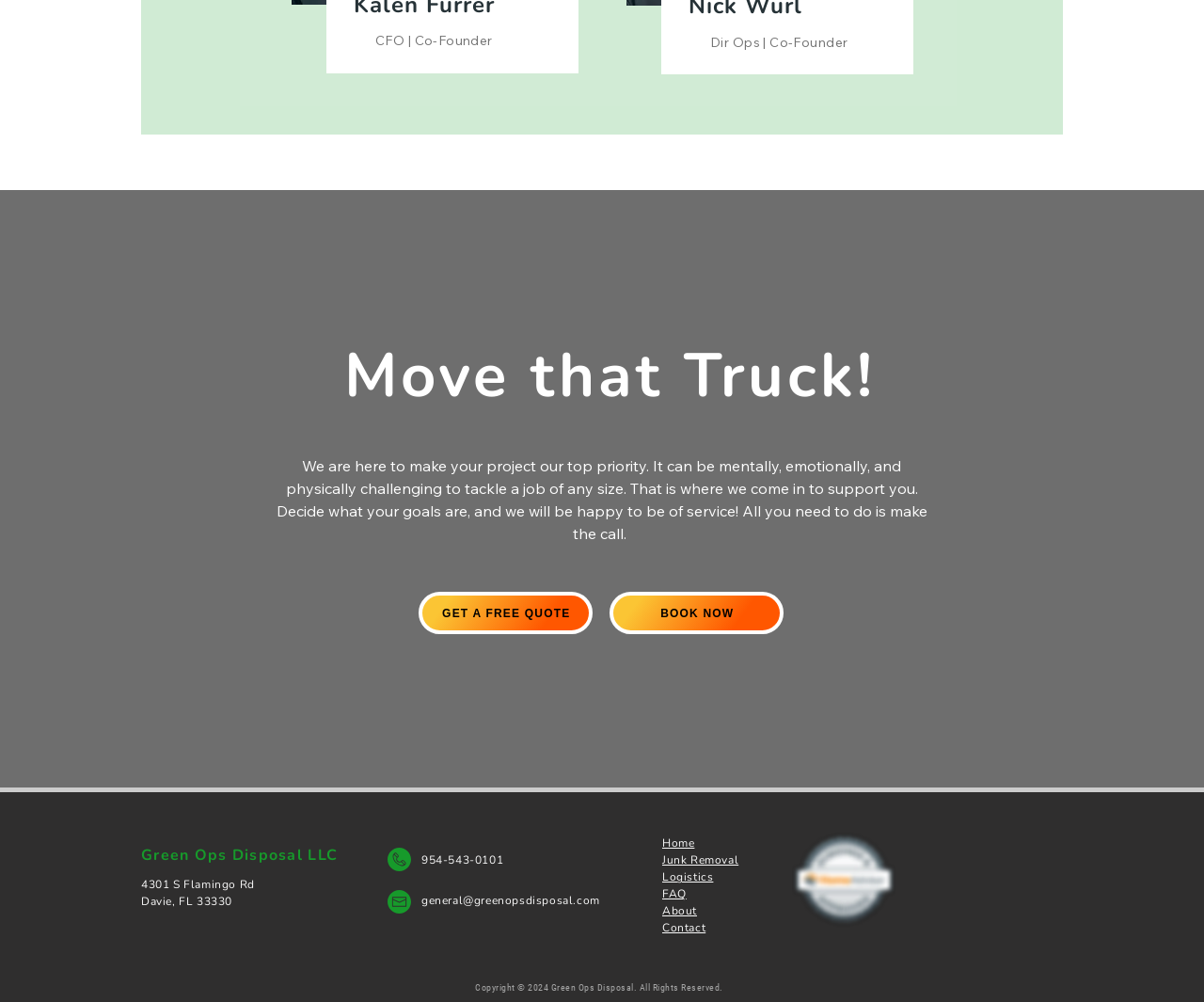What is the call to action?
Based on the image, answer the question in a detailed manner.

The call to action can be found in the link element with the text 'GET A FREE QUOTE' located in the middle of the page, with coordinates [0.348, 0.591, 0.492, 0.633].